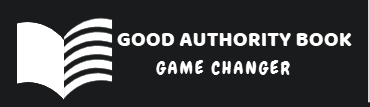Answer this question using a single word or a brief phrase:
What is the graphic element accompanying the title?

An open book